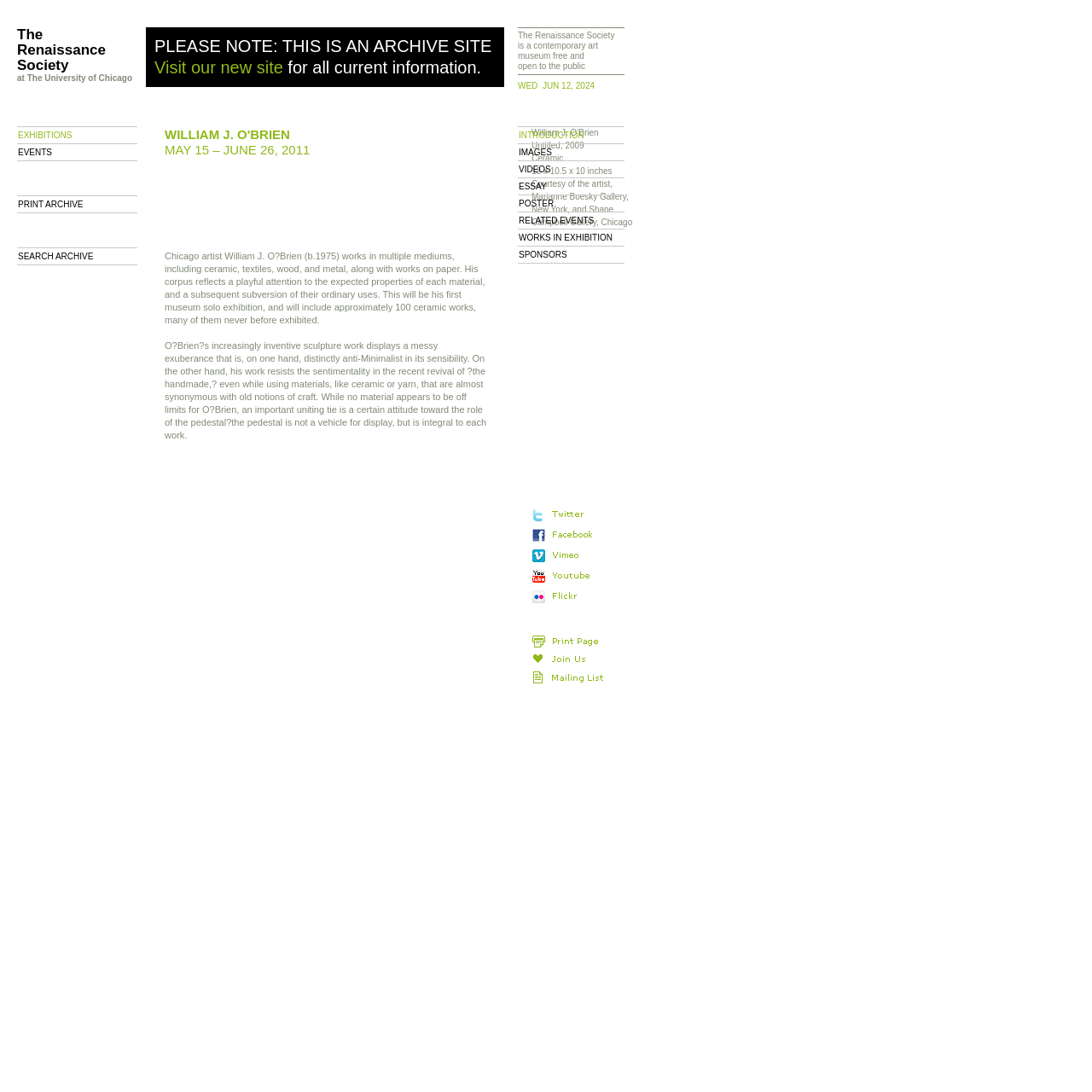Could you determine the bounding box coordinates of the clickable element to complete the instruction: "Visit the new site"? Provide the coordinates as four float numbers between 0 and 1, i.e., [left, top, right, bottom].

[0.141, 0.053, 0.259, 0.07]